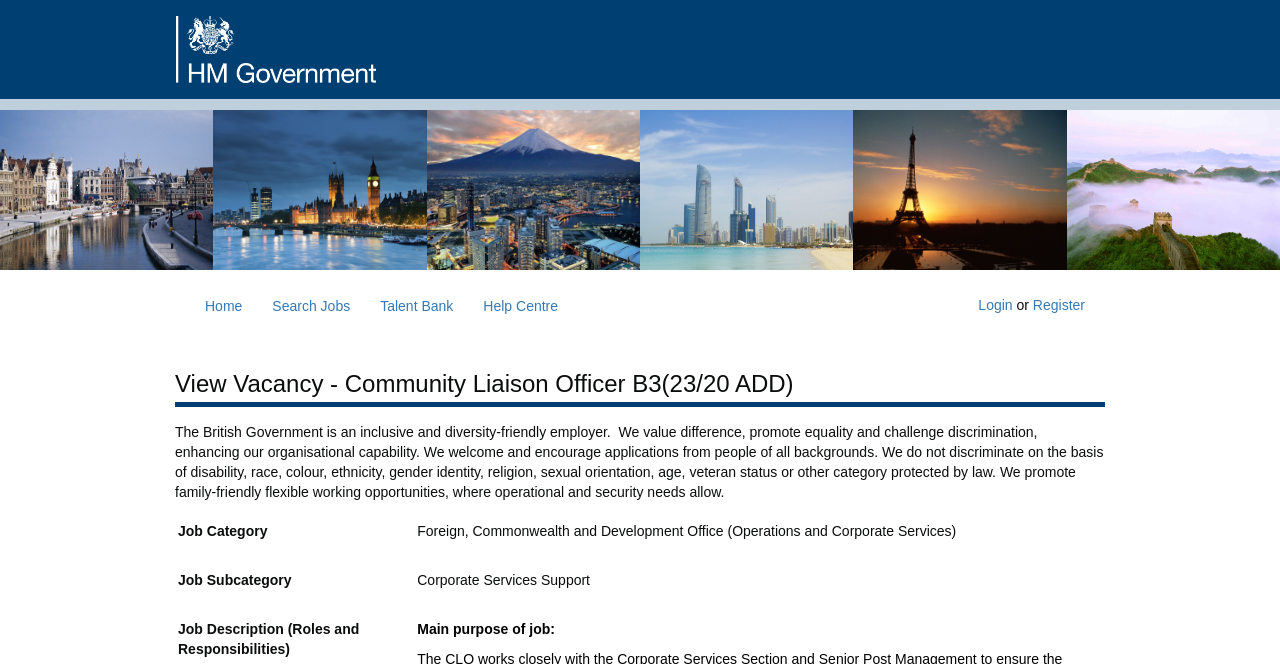What is the job category of this vacancy?
Look at the webpage screenshot and answer the question with a detailed explanation.

I found the job category by looking at the term 'Job Category' and its corresponding definition, which is 'Foreign, Commonwealth and Development Office (Operations and Corporate Services)'.